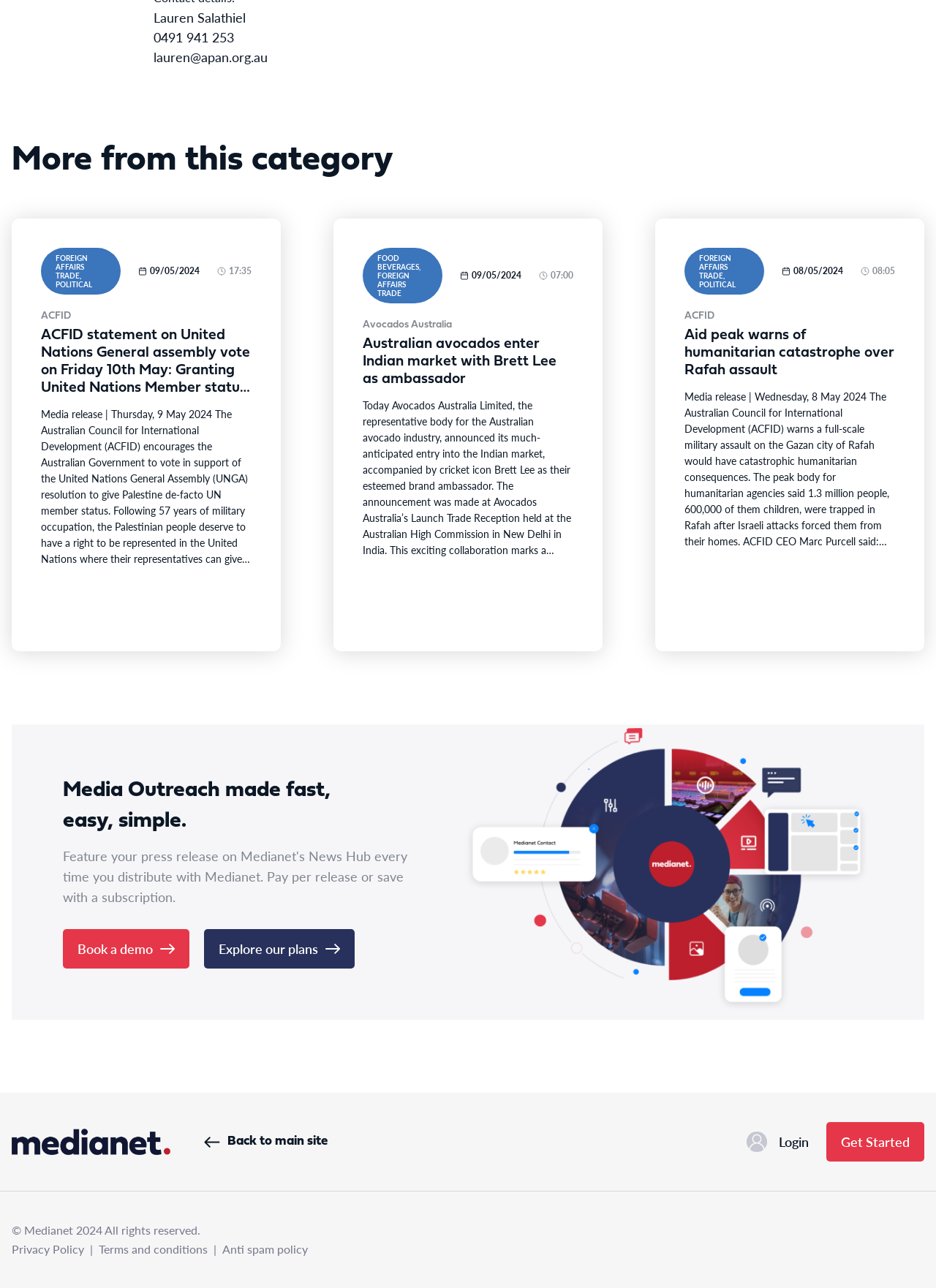Who is the brand ambassador for Avocados Australia? Examine the screenshot and reply using just one word or a brief phrase.

Brett Lee